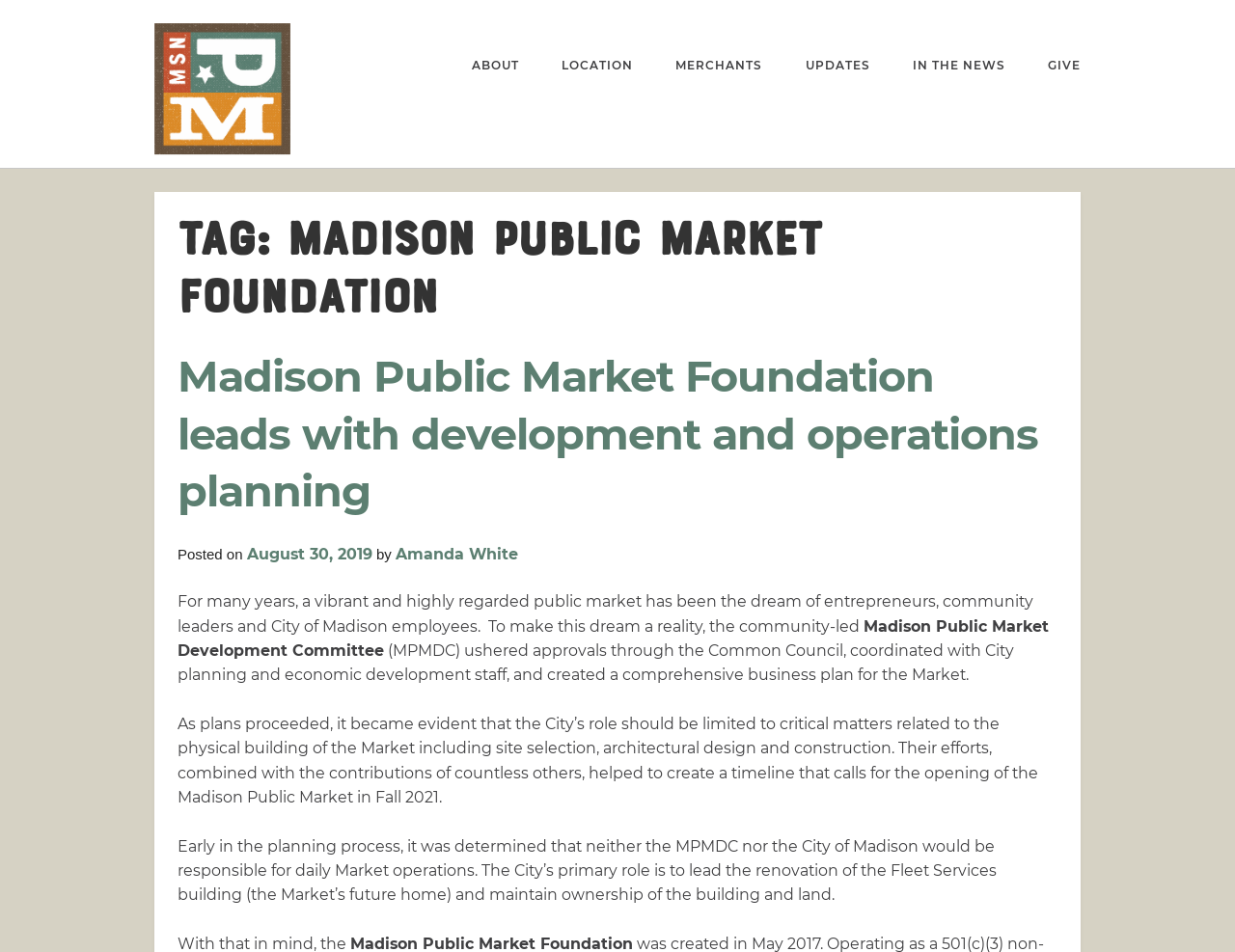Determine the bounding box coordinates of the section I need to click to execute the following instruction: "Click on the '0  Cart' button". Provide the coordinates as four float numbers between 0 and 1, i.e., [left, top, right, bottom].

None